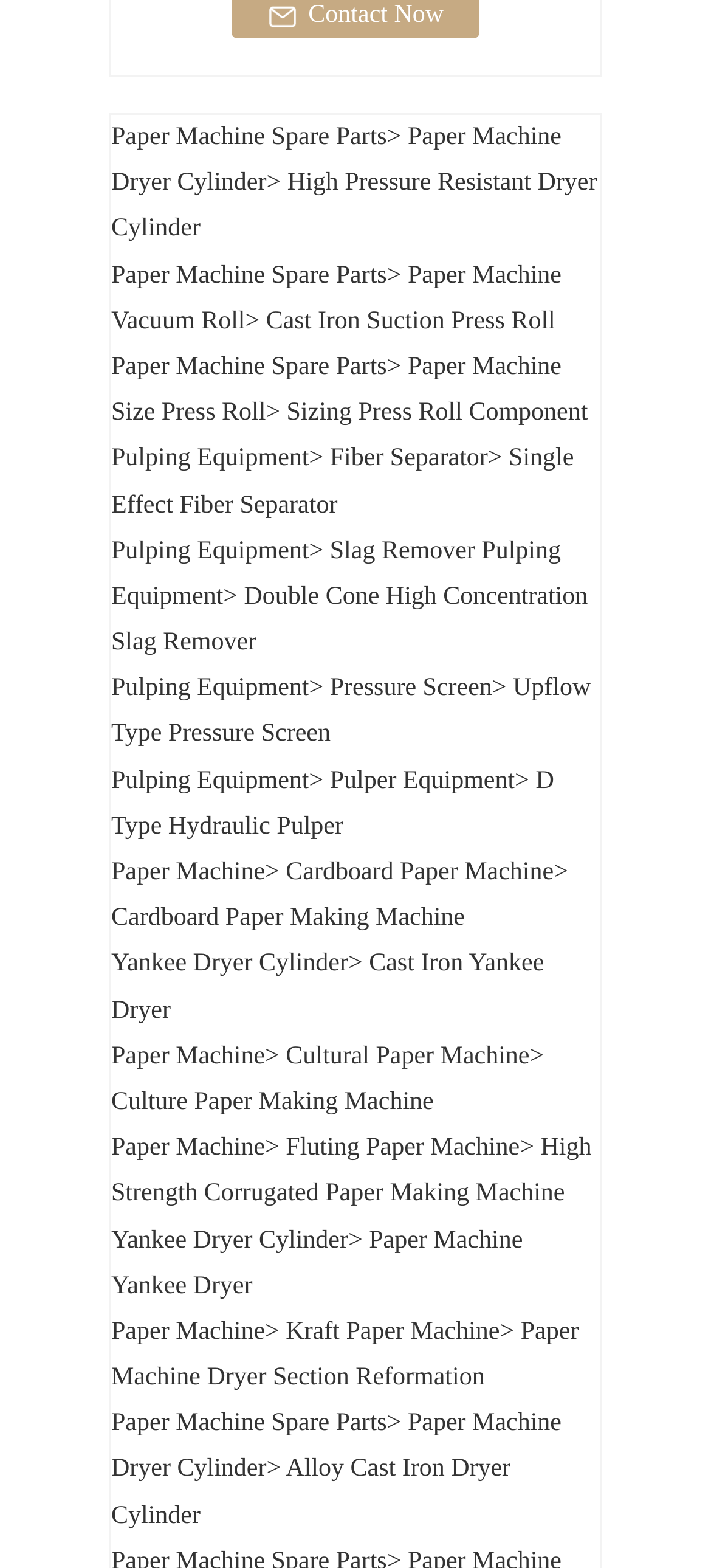Refer to the element description Media Releases and identify the corresponding bounding box in the screenshot. Format the coordinates as (top-left x, top-left y, bottom-right x, bottom-right y) with values in the range of 0 to 1.

None